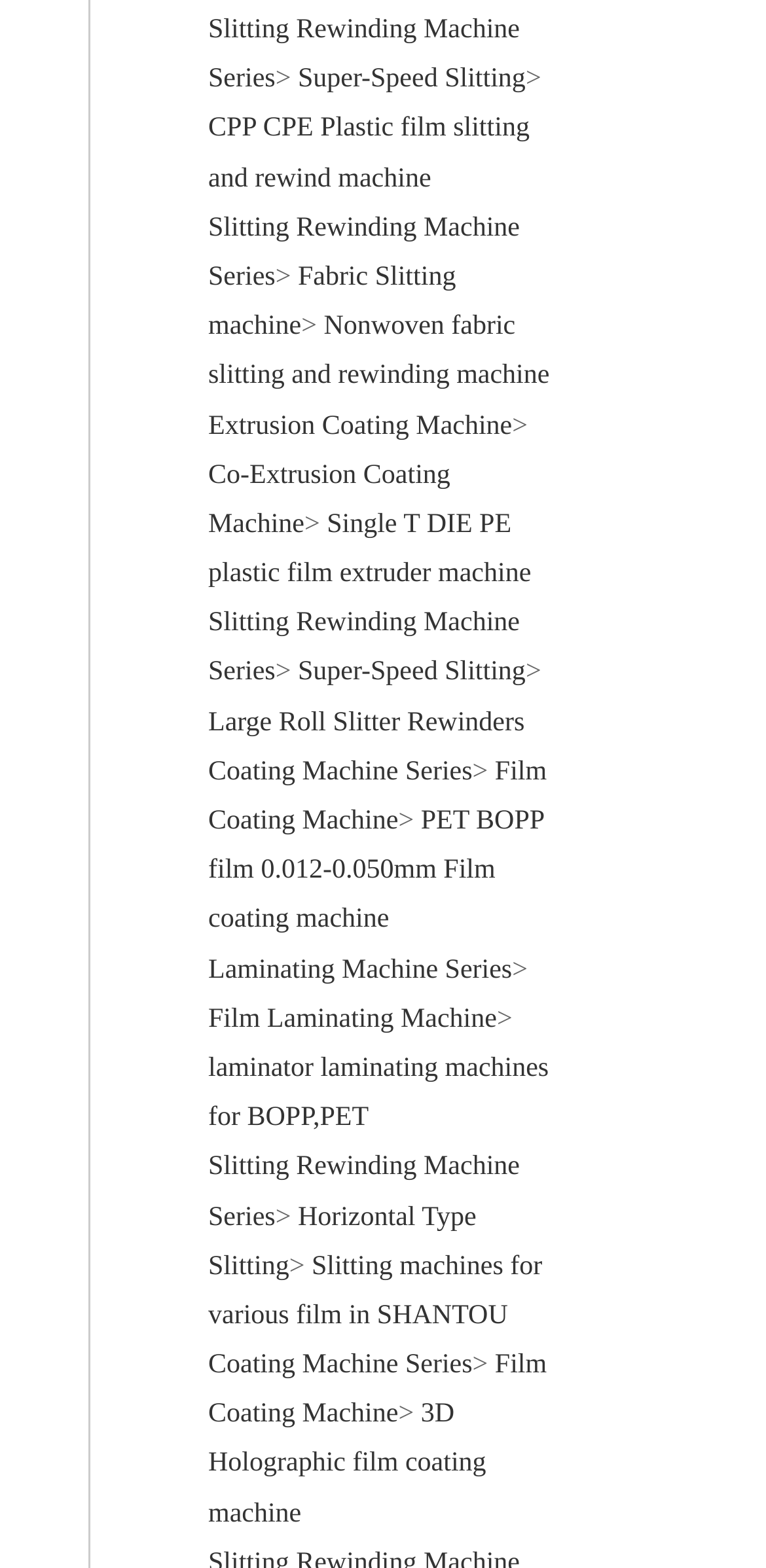Provide the bounding box coordinates for the UI element that is described by this text: "Film Coating Machine". The coordinates should be in the form of four float numbers between 0 and 1: [left, top, right, bottom].

[0.272, 0.483, 0.714, 0.533]